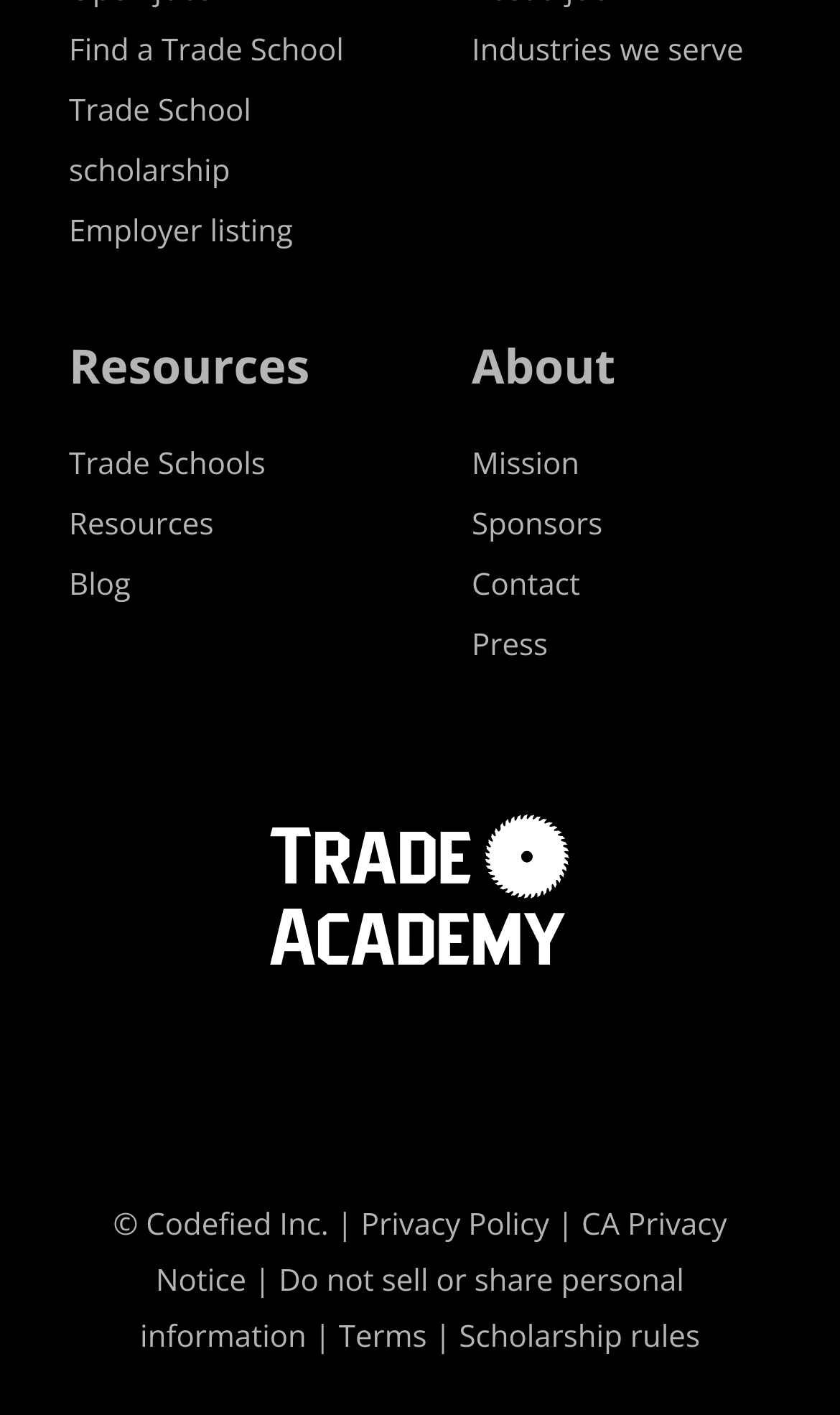Respond with a single word or phrase to the following question: What is the first link on the left side?

Find a Trade School